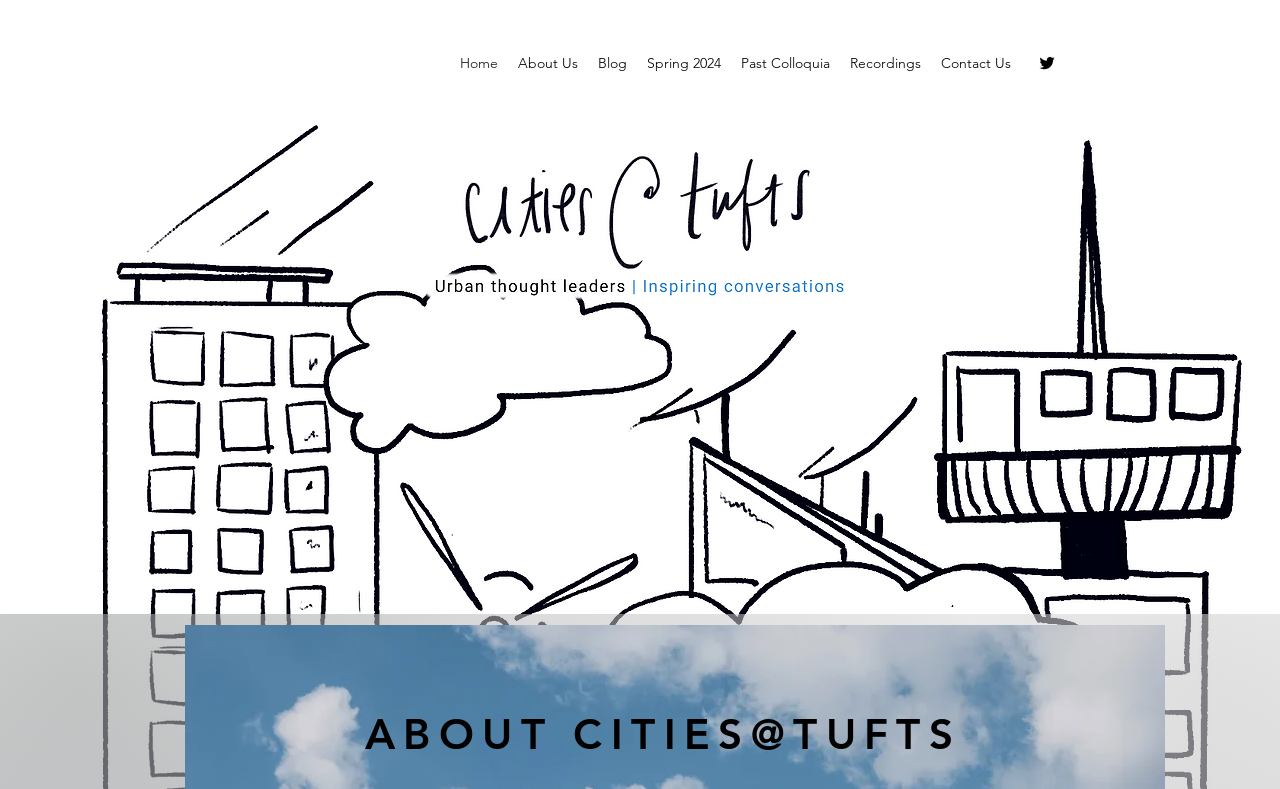Identify the bounding box coordinates of the clickable region necessary to fulfill the following instruction: "follow on Twitter". The bounding box coordinates should be four float numbers between 0 and 1, i.e., [left, top, right, bottom].

[0.81, 0.067, 0.826, 0.093]